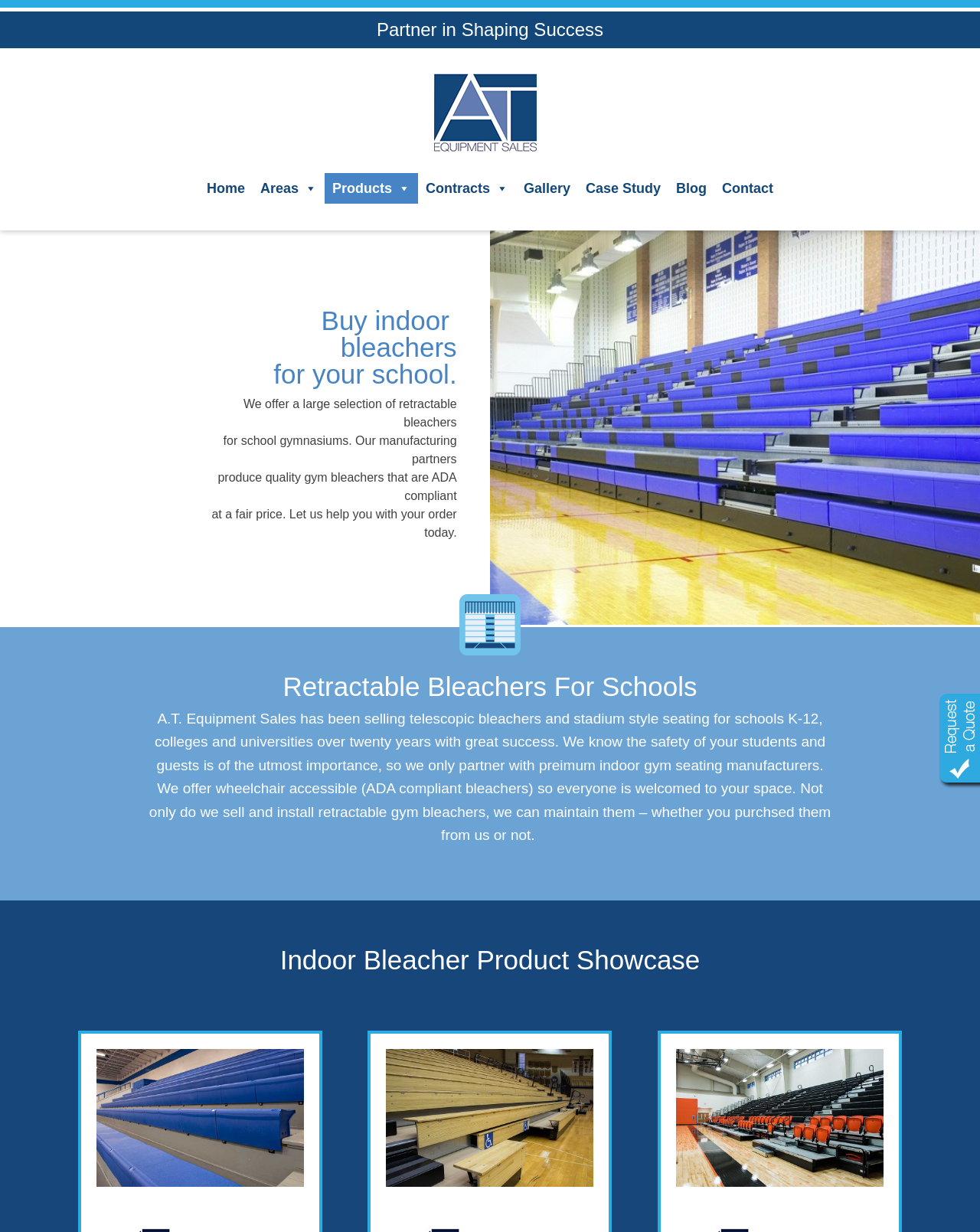Kindly provide the bounding box coordinates of the section you need to click on to fulfill the given instruction: "Read about 'Retractable Bleachers For Schools'".

[0.15, 0.546, 0.85, 0.574]